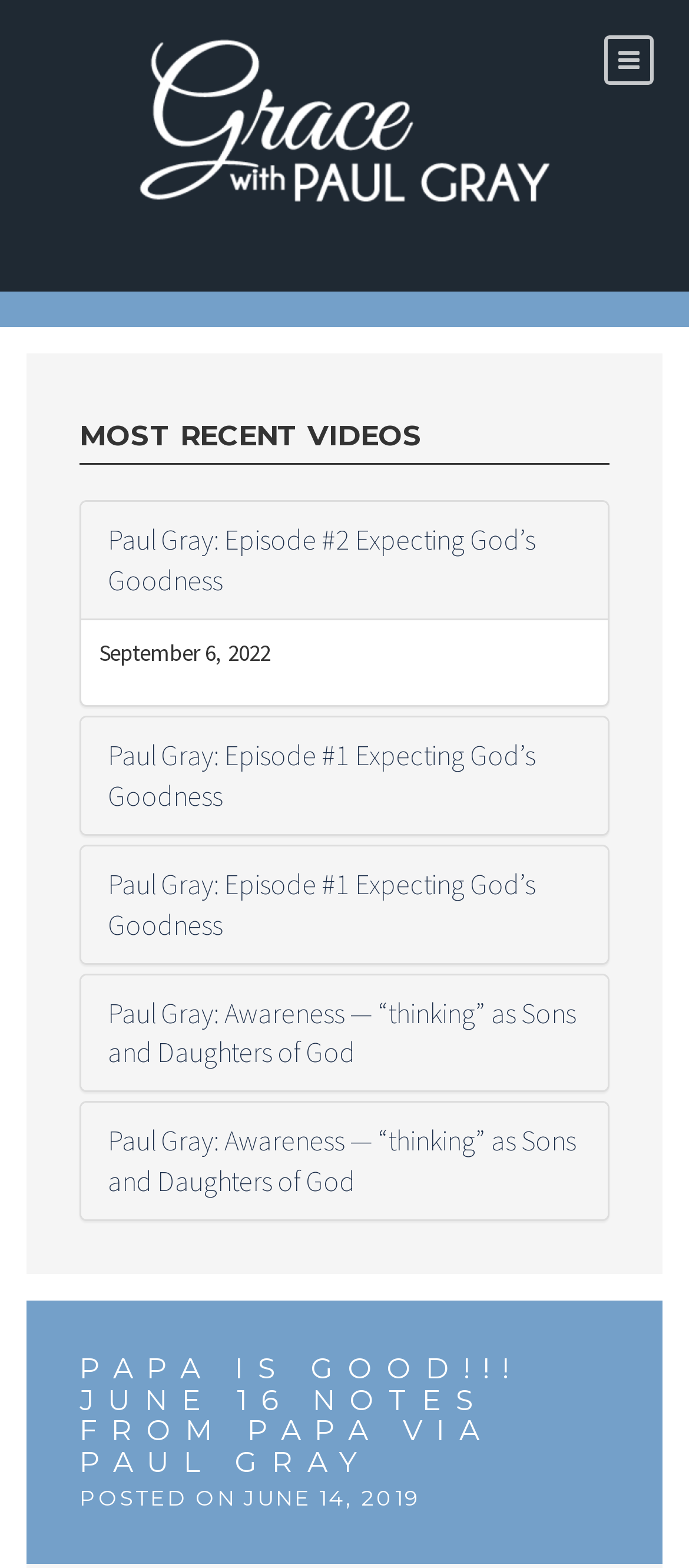Create an in-depth description of the webpage, covering main sections.

The webpage appears to be a blog or article page with a focus on spiritual or religious content. At the top, there is a link to "Grace with Paul Gray" accompanied by an image with the same name. Below this, there is a heading that reads "MOST RECENT VIDEOS". 

Underneath the heading, there are four links to videos, each with a title that starts with "Paul Gray" and includes a brief description, such as "Episode #2 Expecting God’s Goodness" and "Awareness — “thinking” as Sons and Daughters of God". These links are positioned in a vertical column, with the most recent video at the top. Each link has a corresponding timestamp, indicating when the video was posted, with dates ranging from September 6, 2022, to June 14, 2019.

Further down the page, there is a large heading that reads "PAPA IS GOOD!!! JUNE 16 NOTES FROM PAPA VIA PAUL GRAY", which appears to be the title of the main article or post. Below this, there is a smaller heading that reads "POSTED ON JUNE 14, 2019", which includes a link to the date. The overall layout suggests that the page is focused on sharing spiritual or religious content, with an emphasis on video posts and articles.